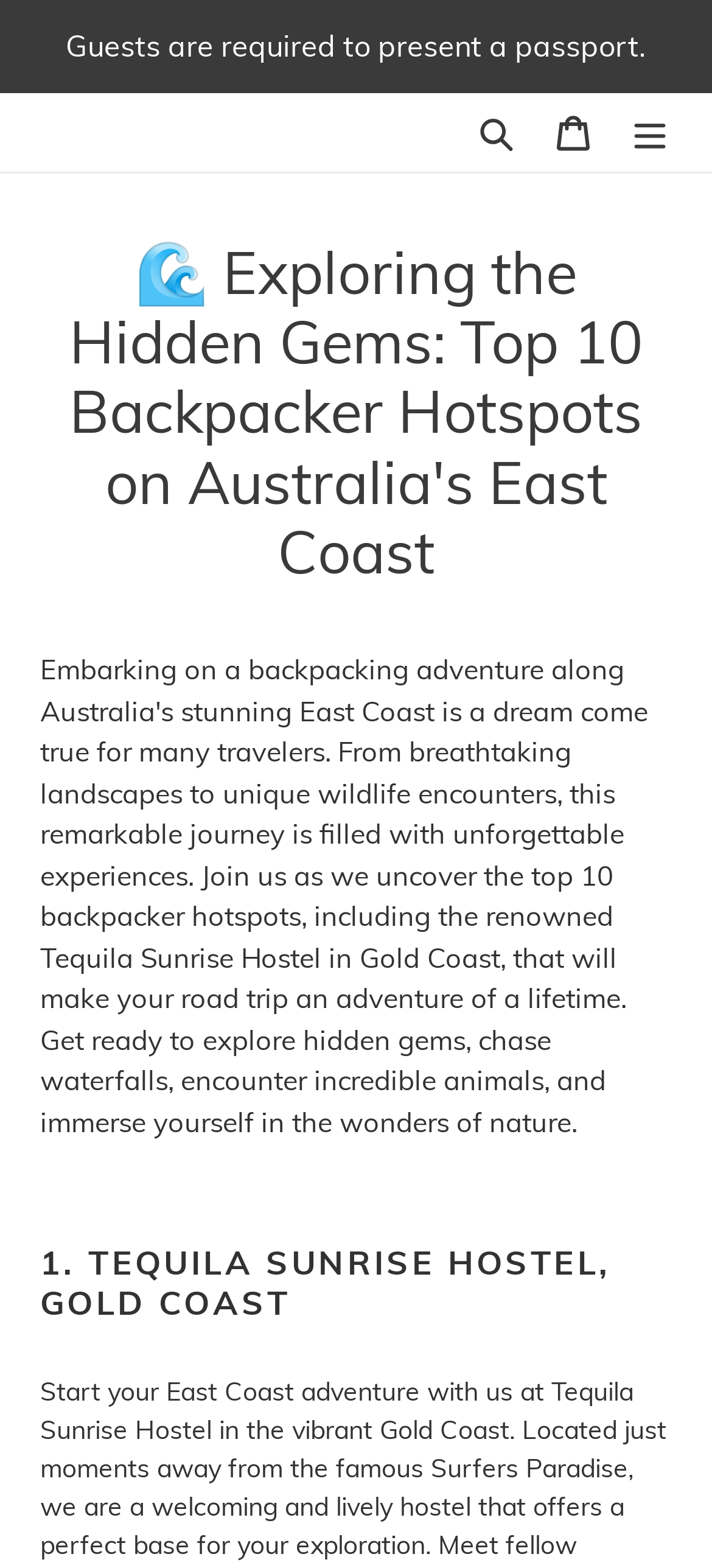Provide a comprehensive caption for the webpage.

The webpage appears to be a travel guide or article about backpacking on Australia's East Coast. At the top of the page, there is an announcement region that takes up the full width of the page, containing a static text that reads "Guests are required to present a passport." Below this announcement, there are three buttons aligned horizontally: a "Search" button, a "Cart" link, and a "Menu" button that expands to reveal a mobile navigation menu.

The main content of the page is divided into sections, with a large heading that reads "🌊 Exploring the Hidden Gems: Top 10 Backpacker Hotspots on Australia's East Coast" situated near the top of the page. Below this heading, there is a list of hotspots, with the first item being "1. TEQUILA SUNRISE HOSTEL, GOLD COAST". This list likely continues below, but the provided accessibility tree only shows the first item. The headings and list items are arranged in a vertical column, taking up most of the page's width.